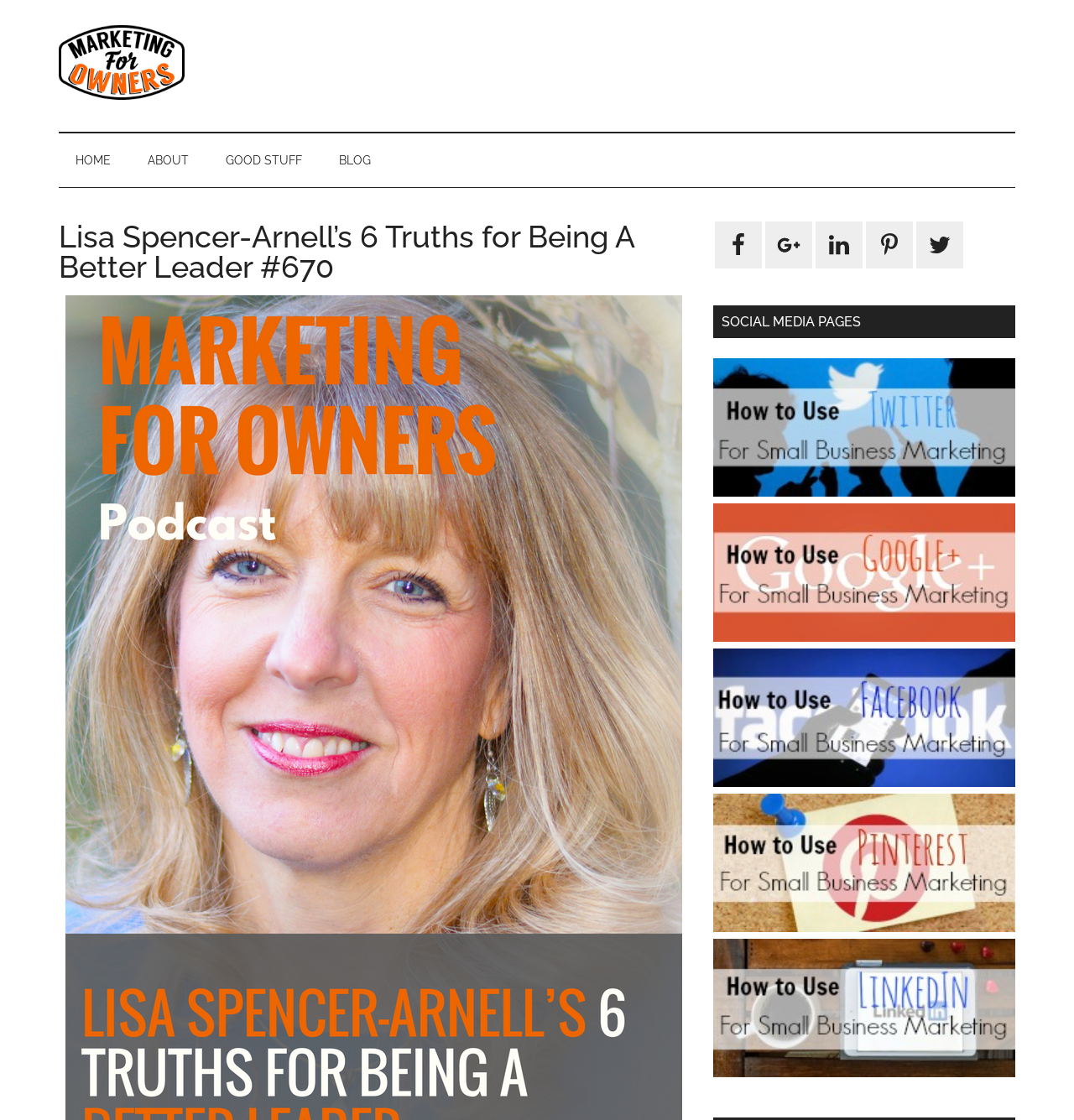How many links are there in the primary sidebar?
Please provide a comprehensive answer based on the information in the image.

I counted the number of links in the primary sidebar, which includes the social media links, the 'SOCIAL MEDIA PAGES' heading, and four unknown links.